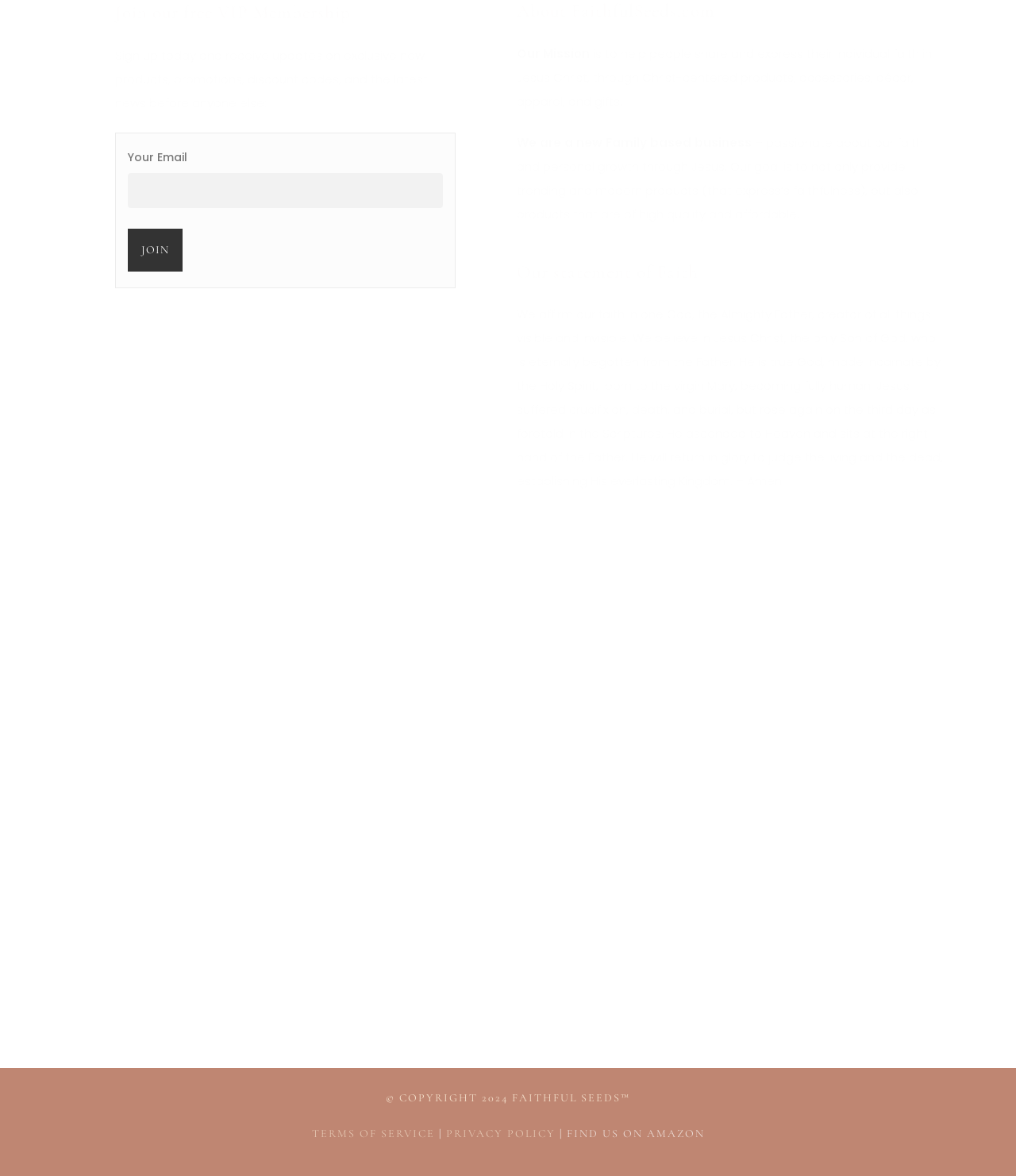Determine the bounding box for the UI element as described: "Find Us on AMAZON". The coordinates should be represented as four float numbers between 0 and 1, formatted as [left, top, right, bottom].

[0.557, 0.958, 0.693, 0.97]